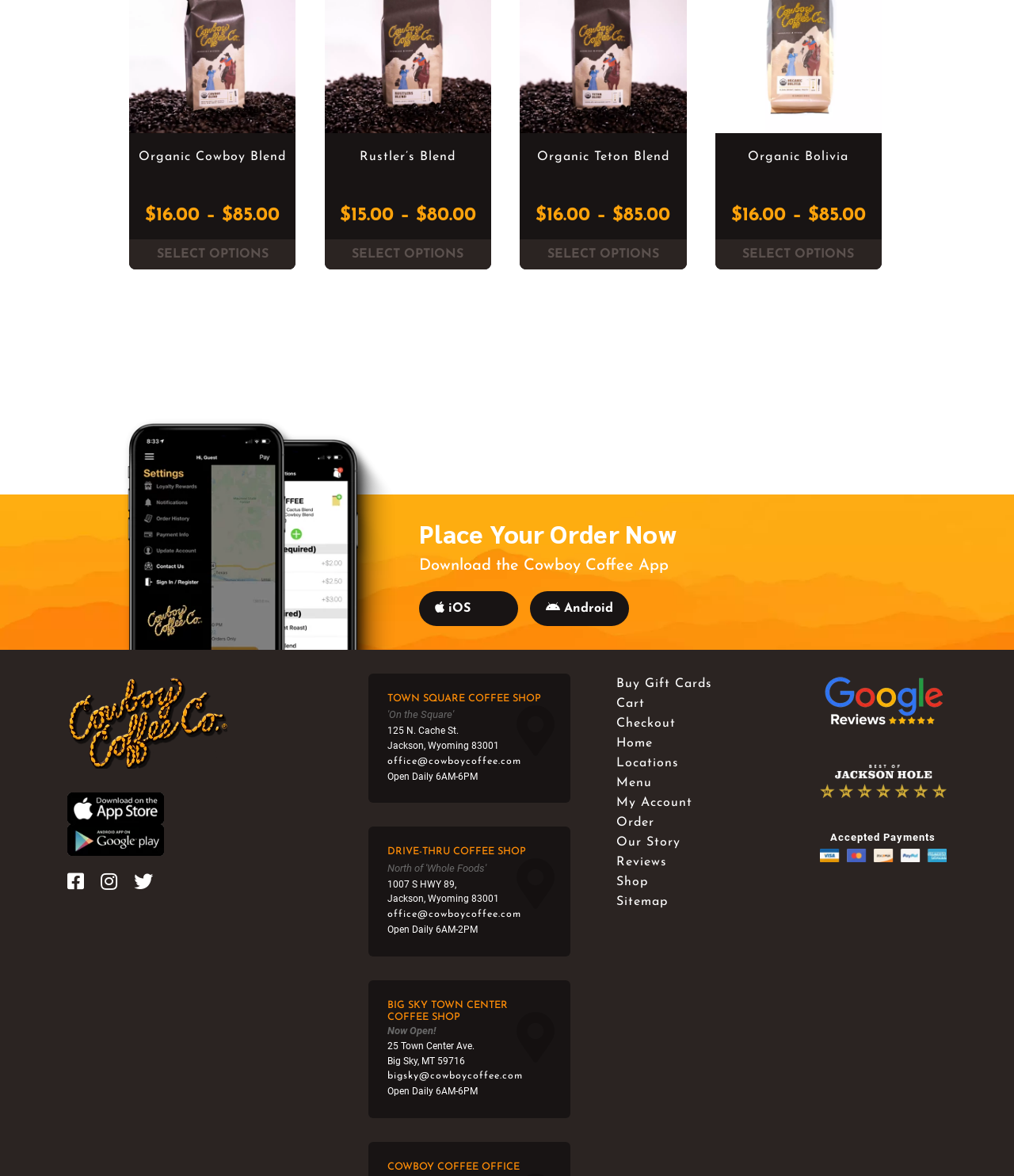What are the coffee blends listed on the page?
From the image, provide a succinct answer in one word or a short phrase.

Organic Cowboy Blend, Rustler's Blend, Organic Teton Blend, Organic Bolivia